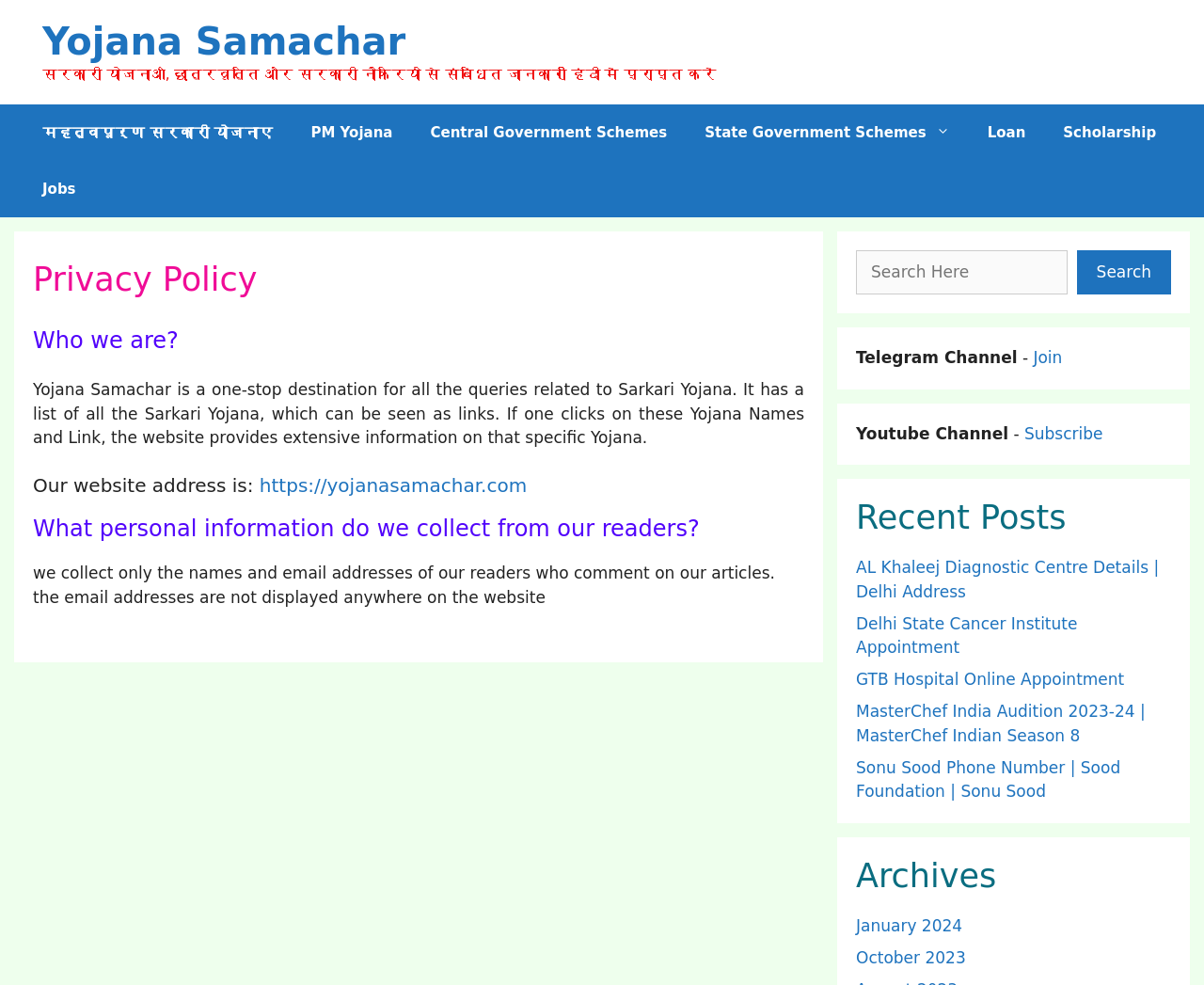Provide the bounding box coordinates for the UI element that is described as: "महत्वपूर्ण सरकारी योजनाए".

[0.02, 0.106, 0.243, 0.163]